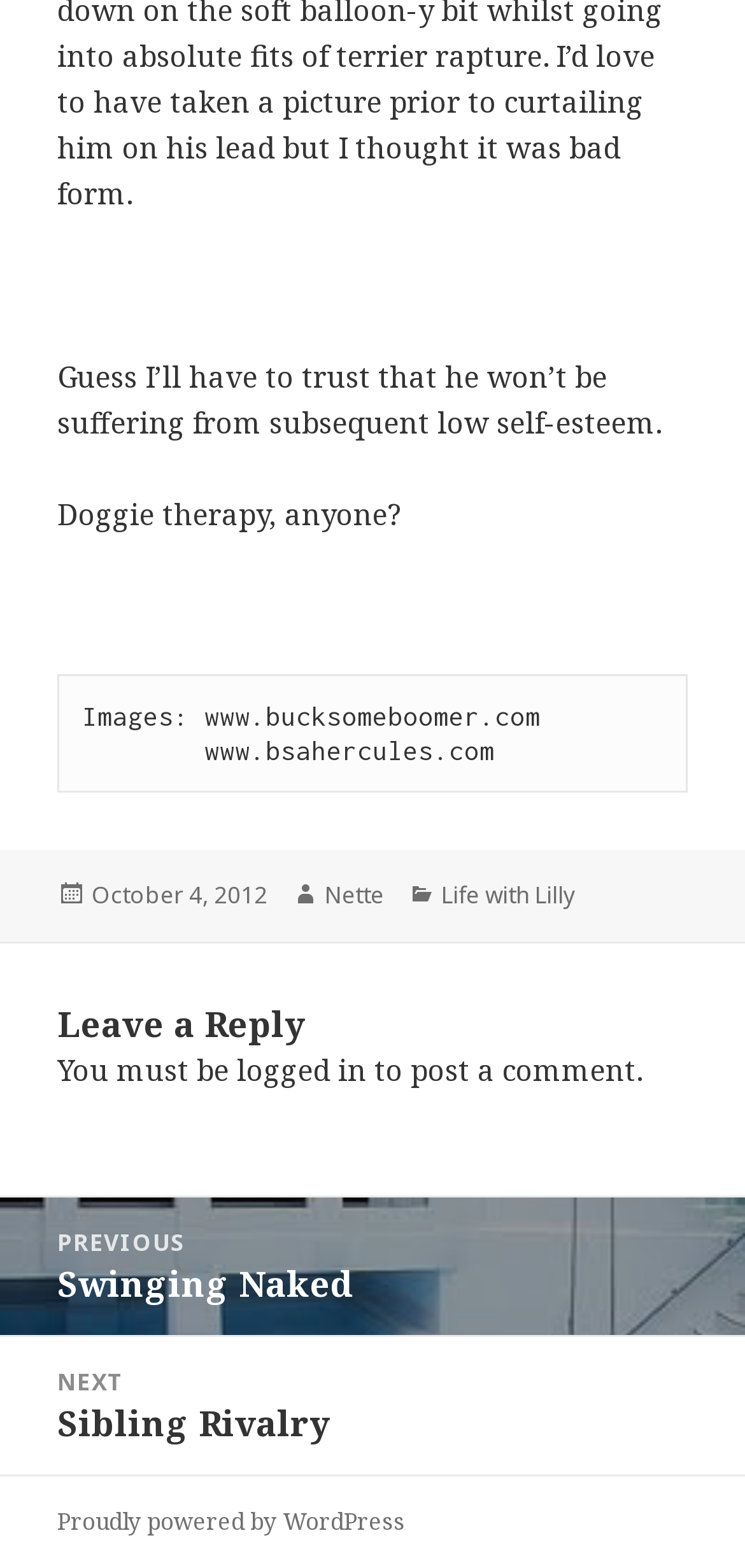Provide the bounding box coordinates of the UI element that matches the description: "Previous Previous post: Swinging Naked".

[0.0, 0.764, 1.0, 0.852]